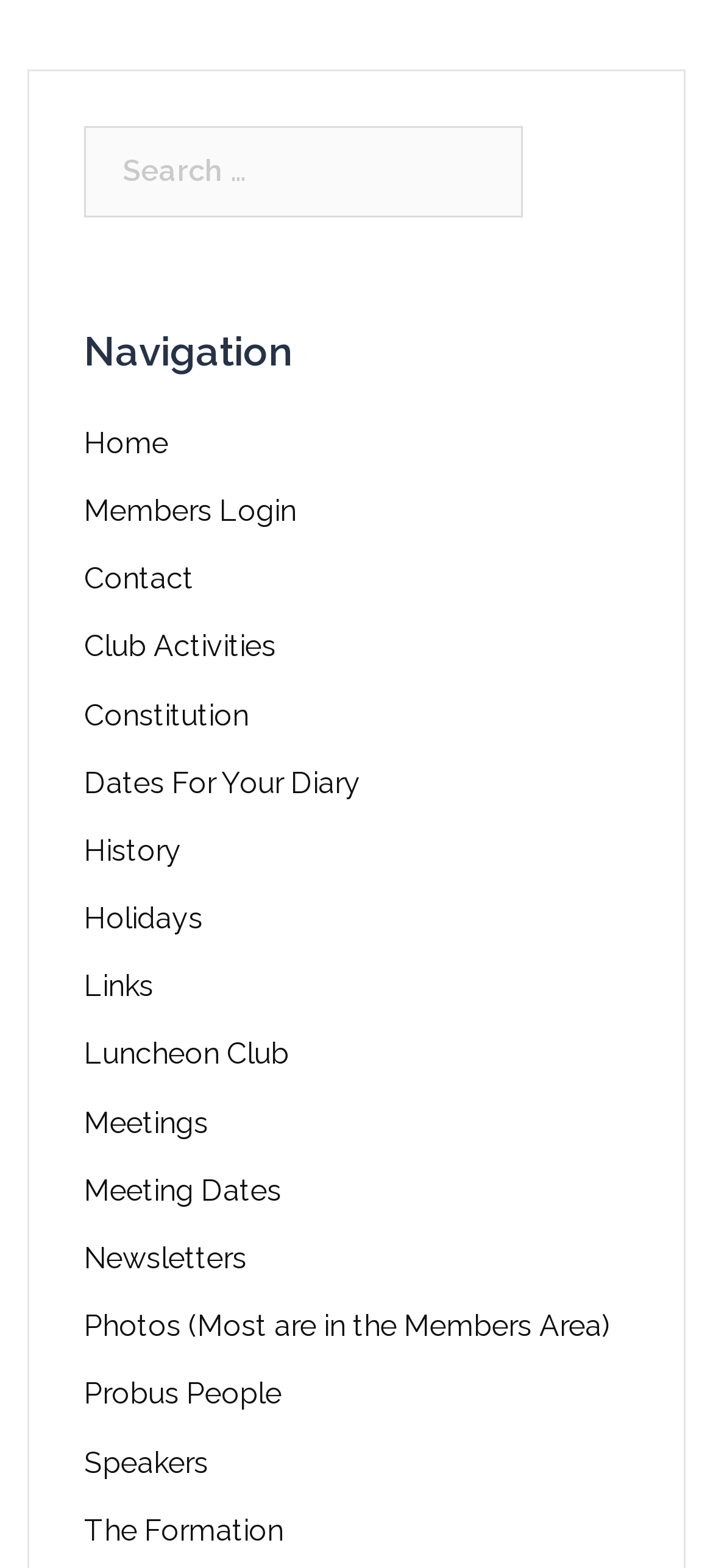Pinpoint the bounding box coordinates of the clickable element to carry out the following instruction: "View Club Activities."

[0.118, 0.401, 0.387, 0.423]